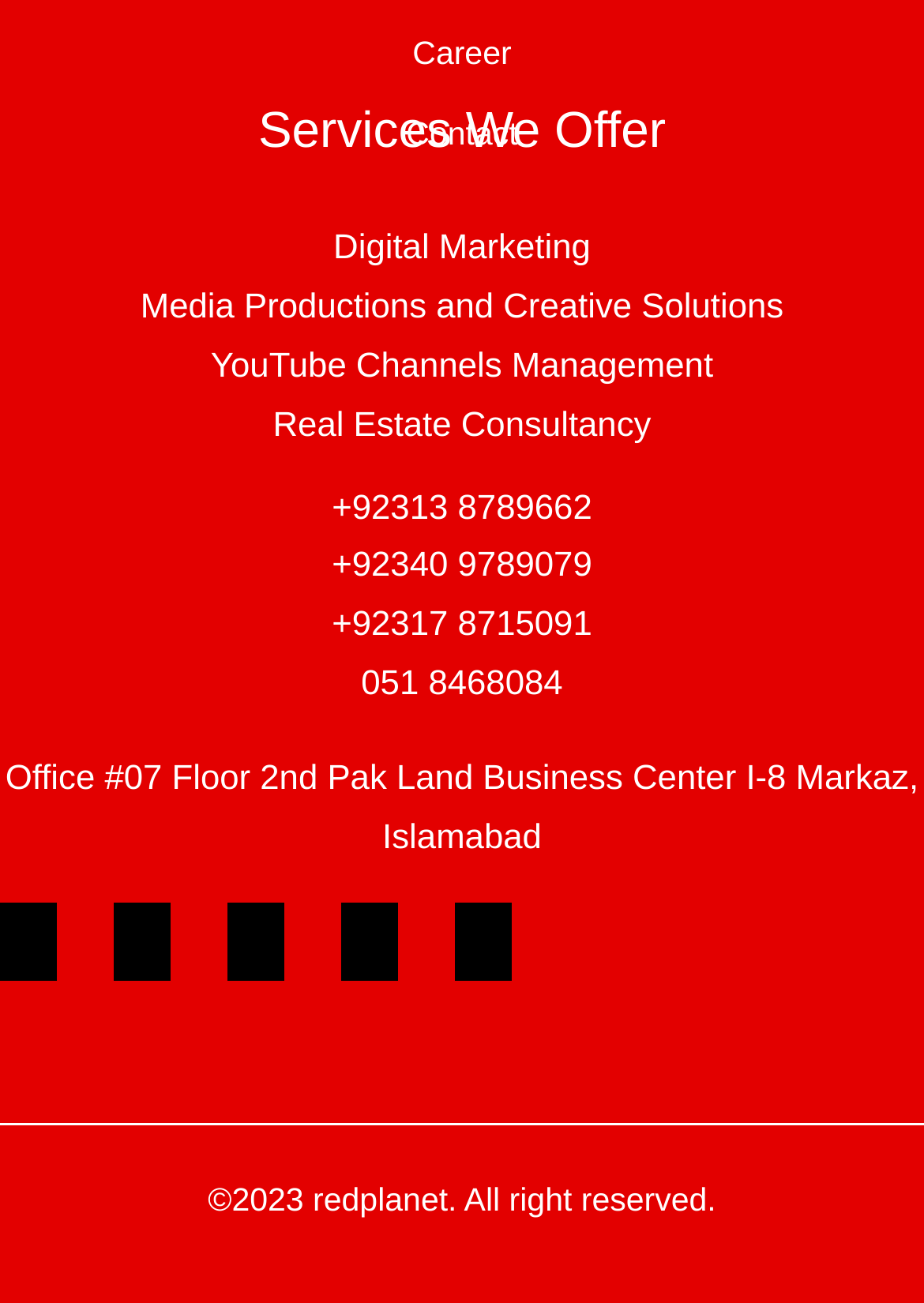Identify the bounding box coordinates for the UI element mentioned here: "Real Estate Consultancy". Provide the coordinates as four float values between 0 and 1, i.e., [left, top, right, bottom].

[0.295, 0.312, 0.705, 0.341]